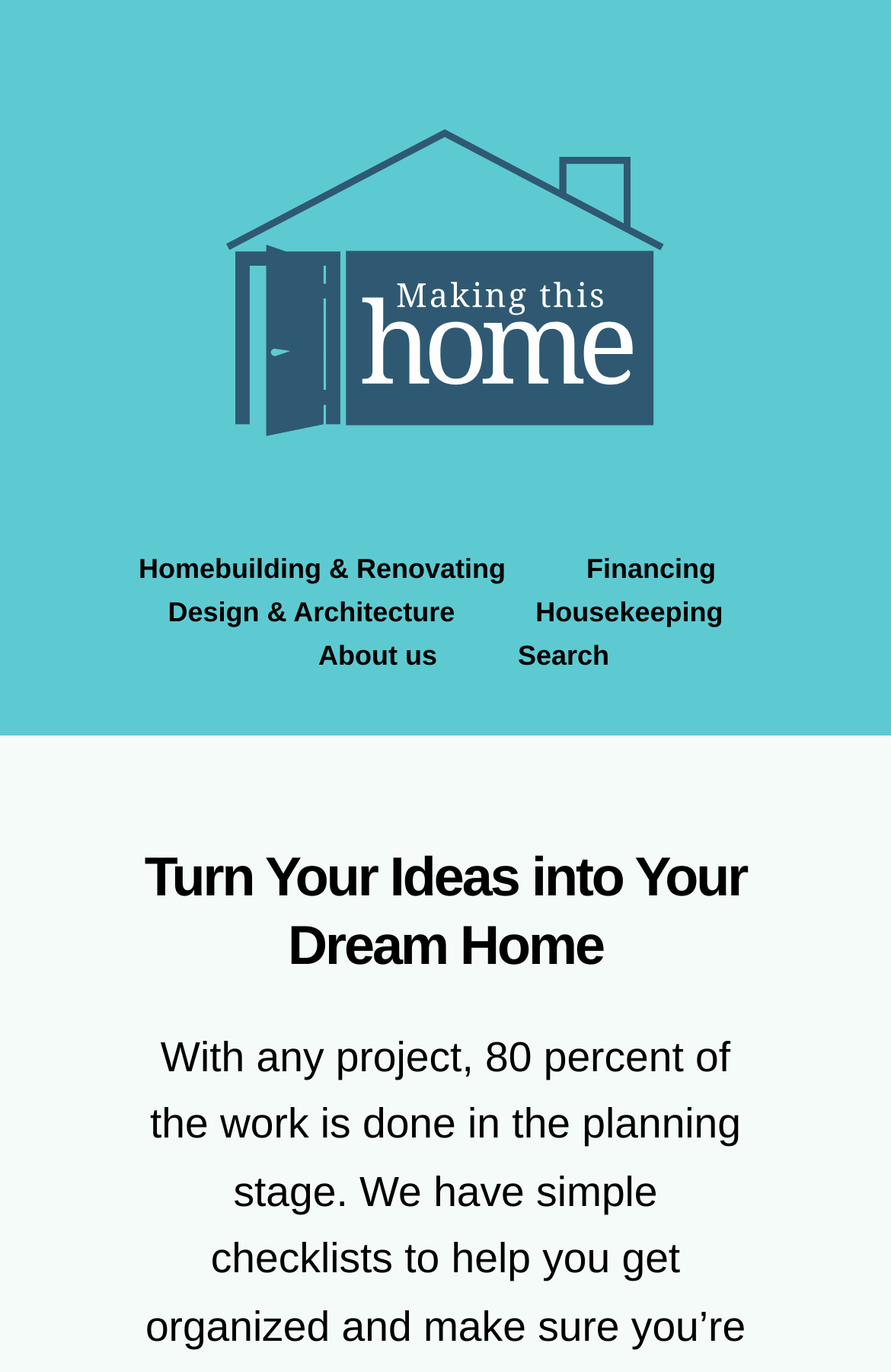Find the bounding box coordinates for the HTML element described as: "alt="Making This Home"". The coordinates should consist of four float values between 0 and 1, i.e., [left, top, right, bottom].

[0.244, 0.193, 0.756, 0.217]